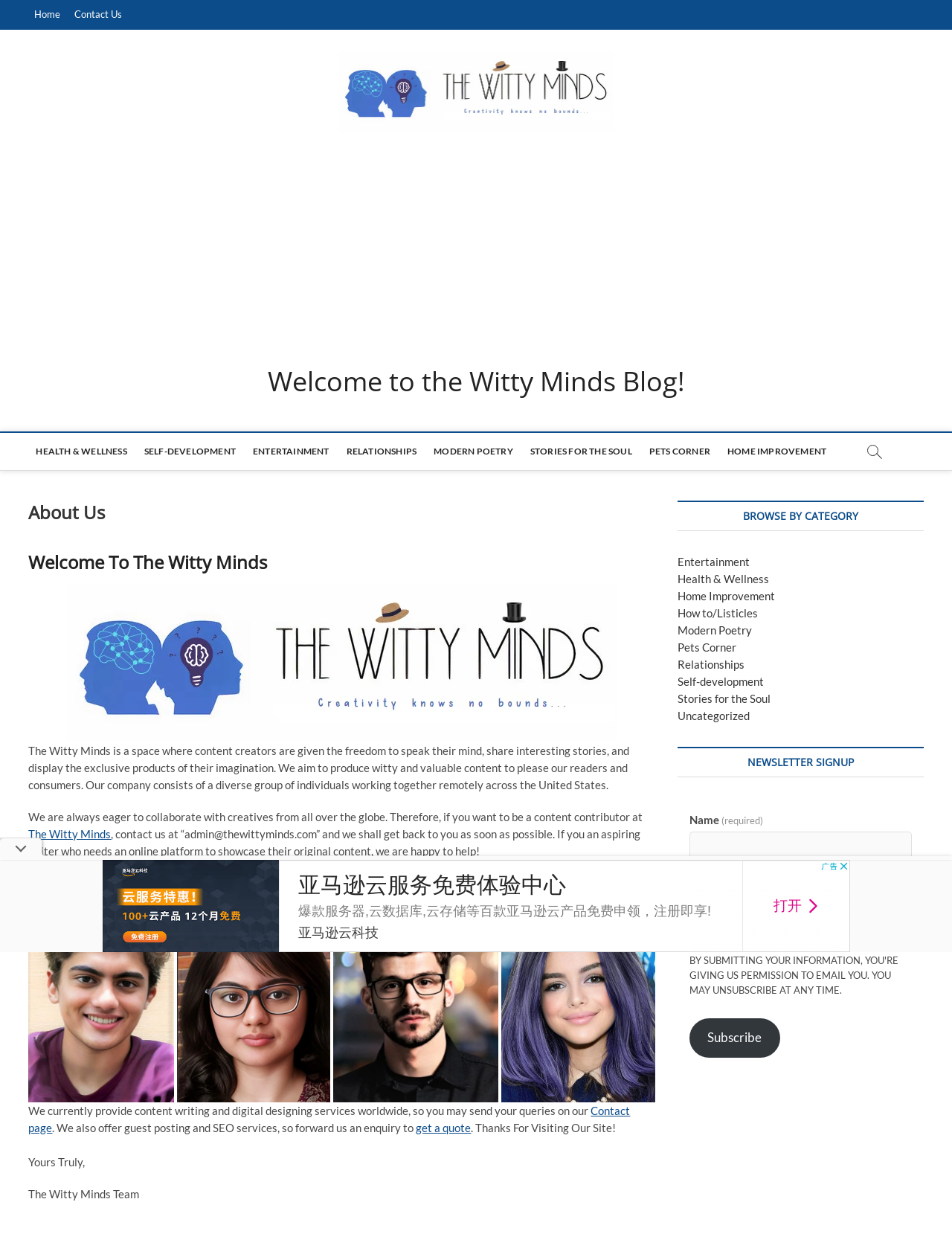Respond to the question with just a single word or phrase: 
What is the name of the company behind the website?

The Witty Minds